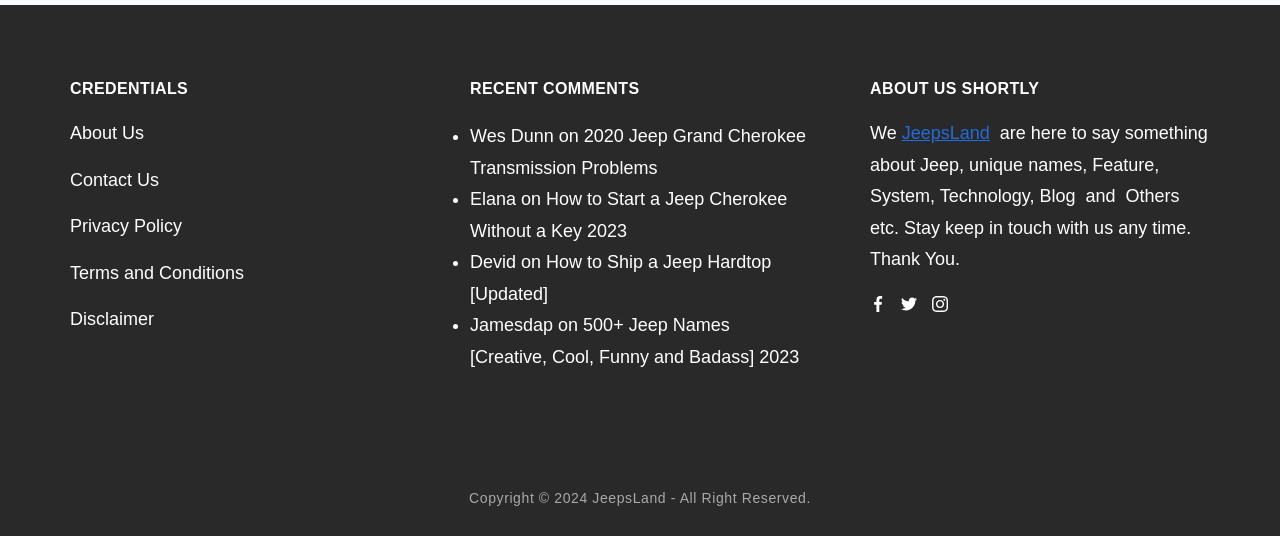Please provide the bounding box coordinates for the element that needs to be clicked to perform the instruction: "Click on About Us". The coordinates must consist of four float numbers between 0 and 1, formatted as [left, top, right, bottom].

[0.055, 0.23, 0.113, 0.267]